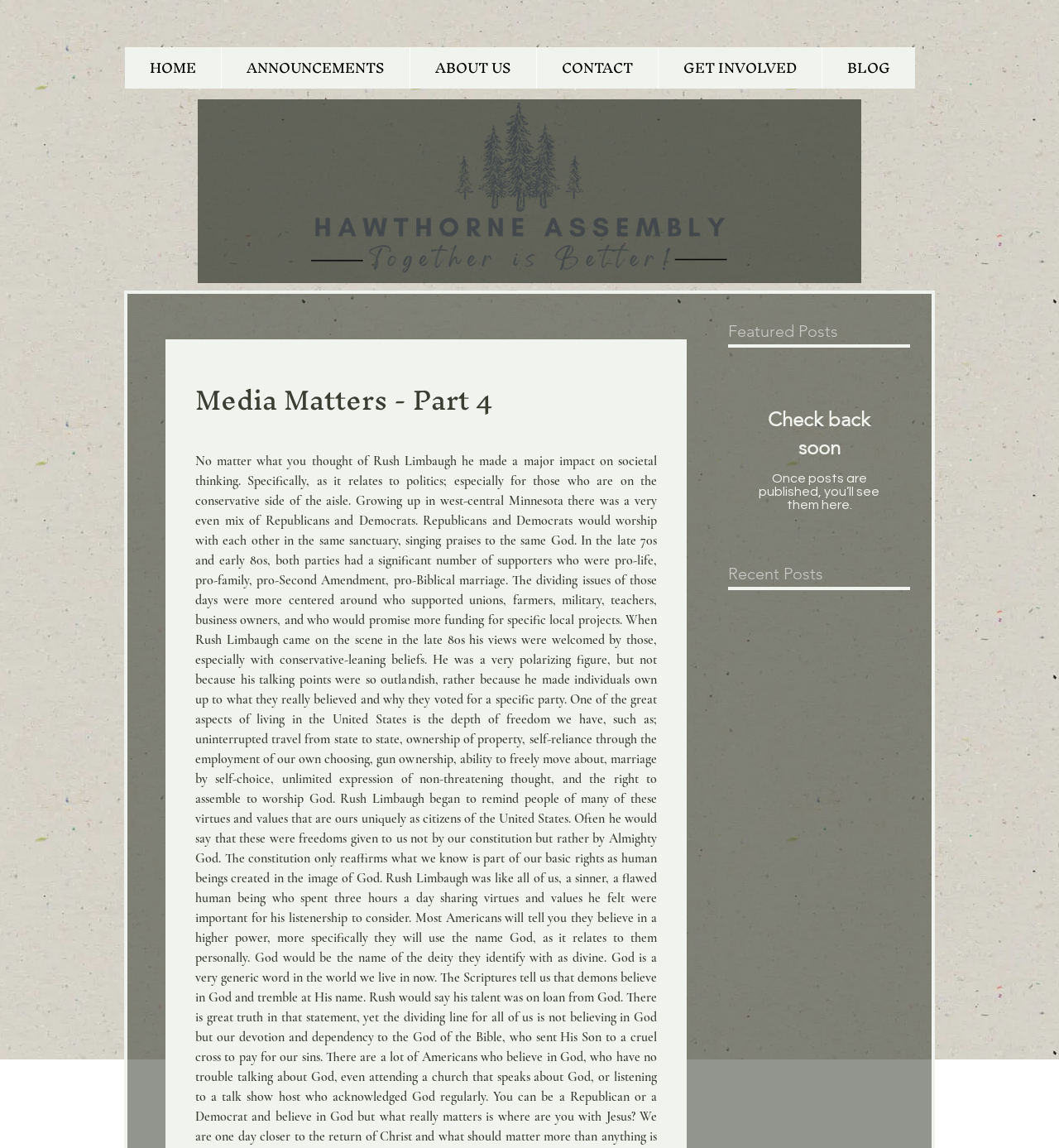Please provide the bounding box coordinate of the region that matches the element description: HOME. Coordinates should be in the format (top-left x, top-left y, bottom-right x, bottom-right y) and all values should be between 0 and 1.

[0.118, 0.041, 0.209, 0.077]